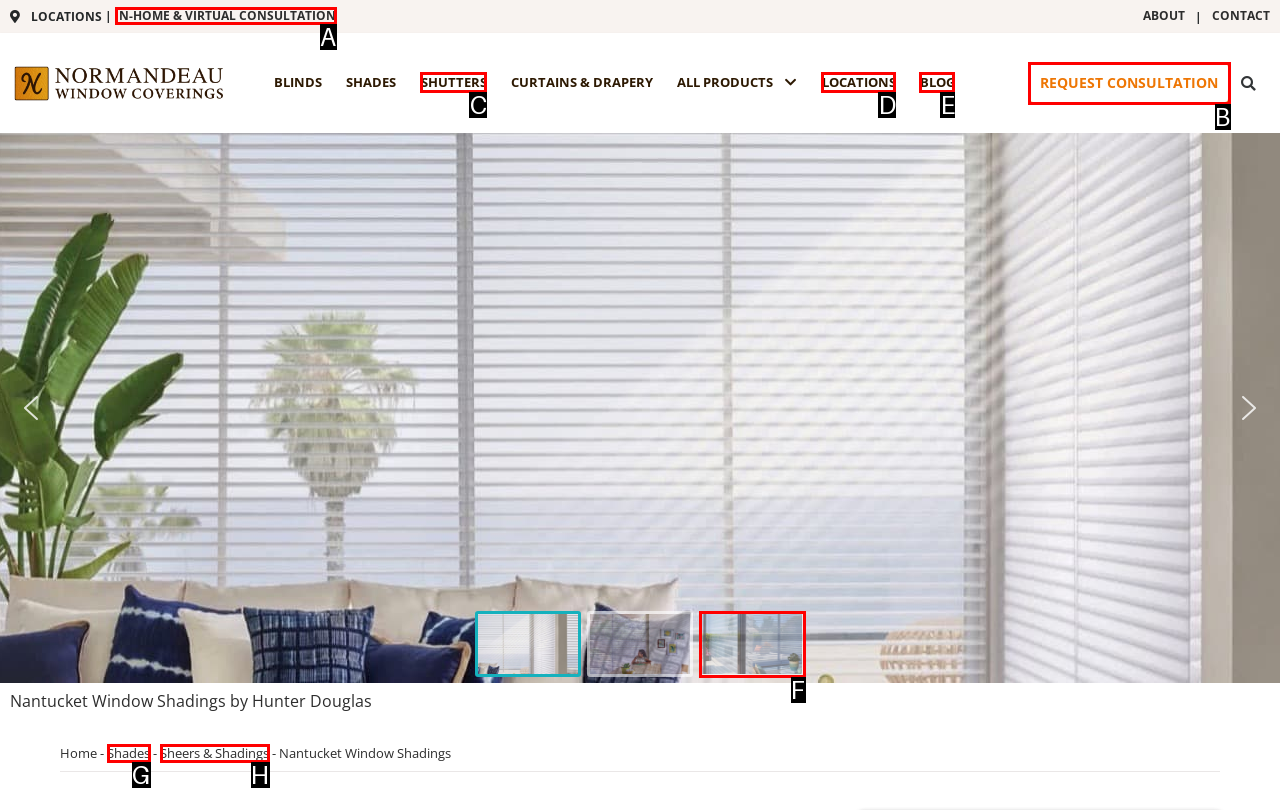Find the option that fits the given description: REQUEST CONSULTATION
Answer with the letter representing the correct choice directly.

B